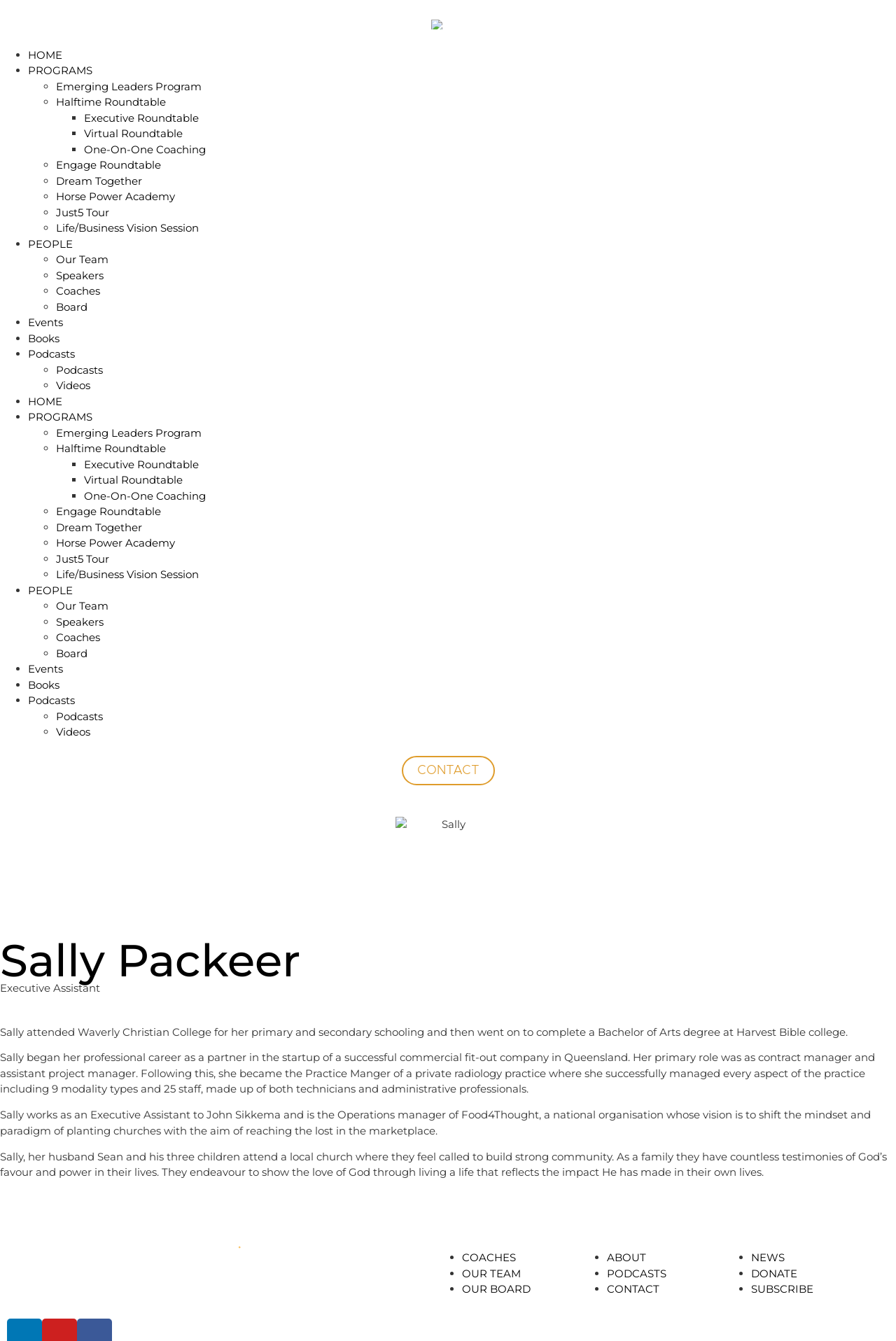Locate the bounding box coordinates of the element that should be clicked to fulfill the instruction: "Go to the HOME page".

[0.031, 0.036, 0.07, 0.046]